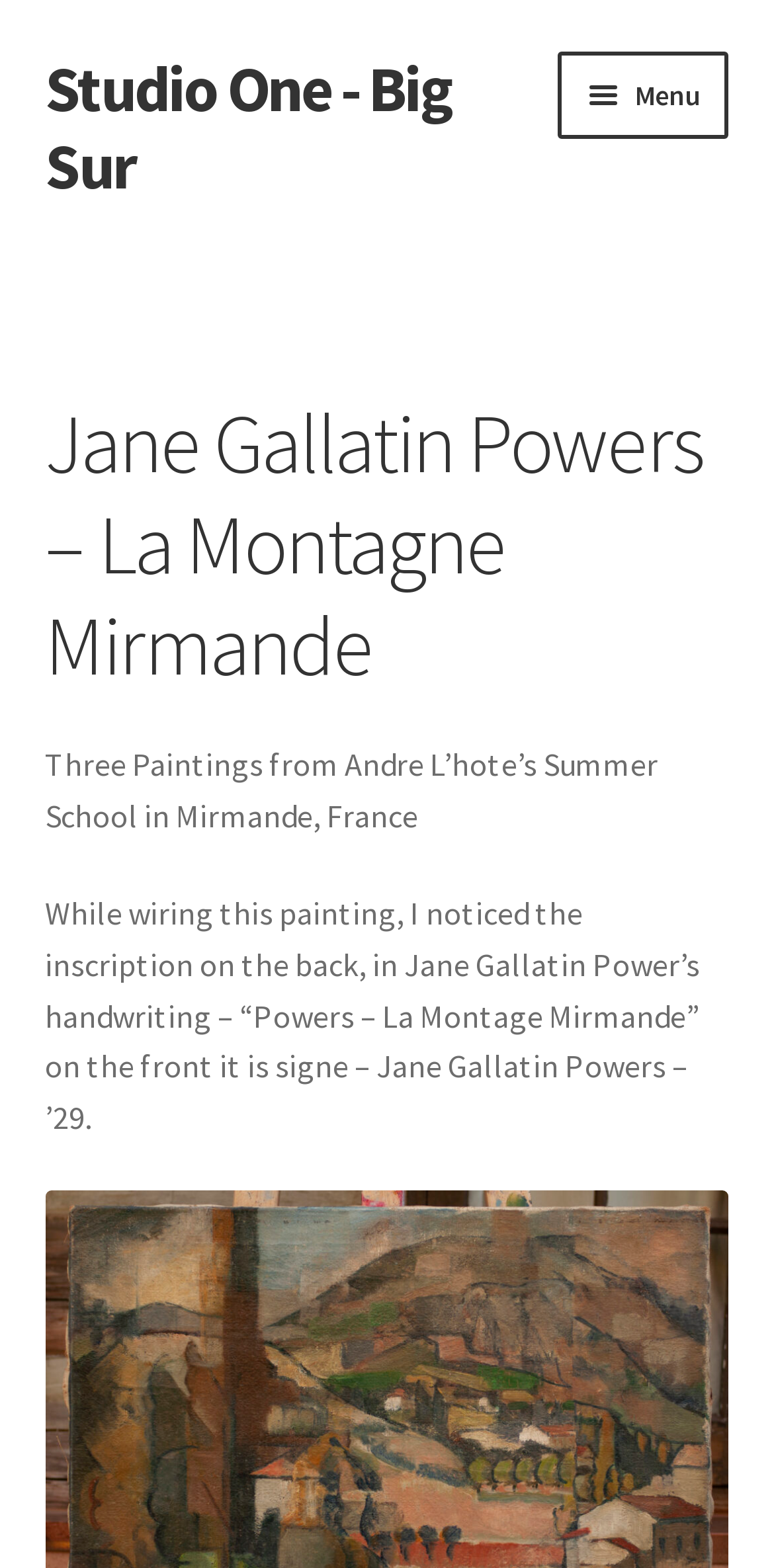Give a one-word or phrase response to the following question: What is the name of the studio?

Studio One